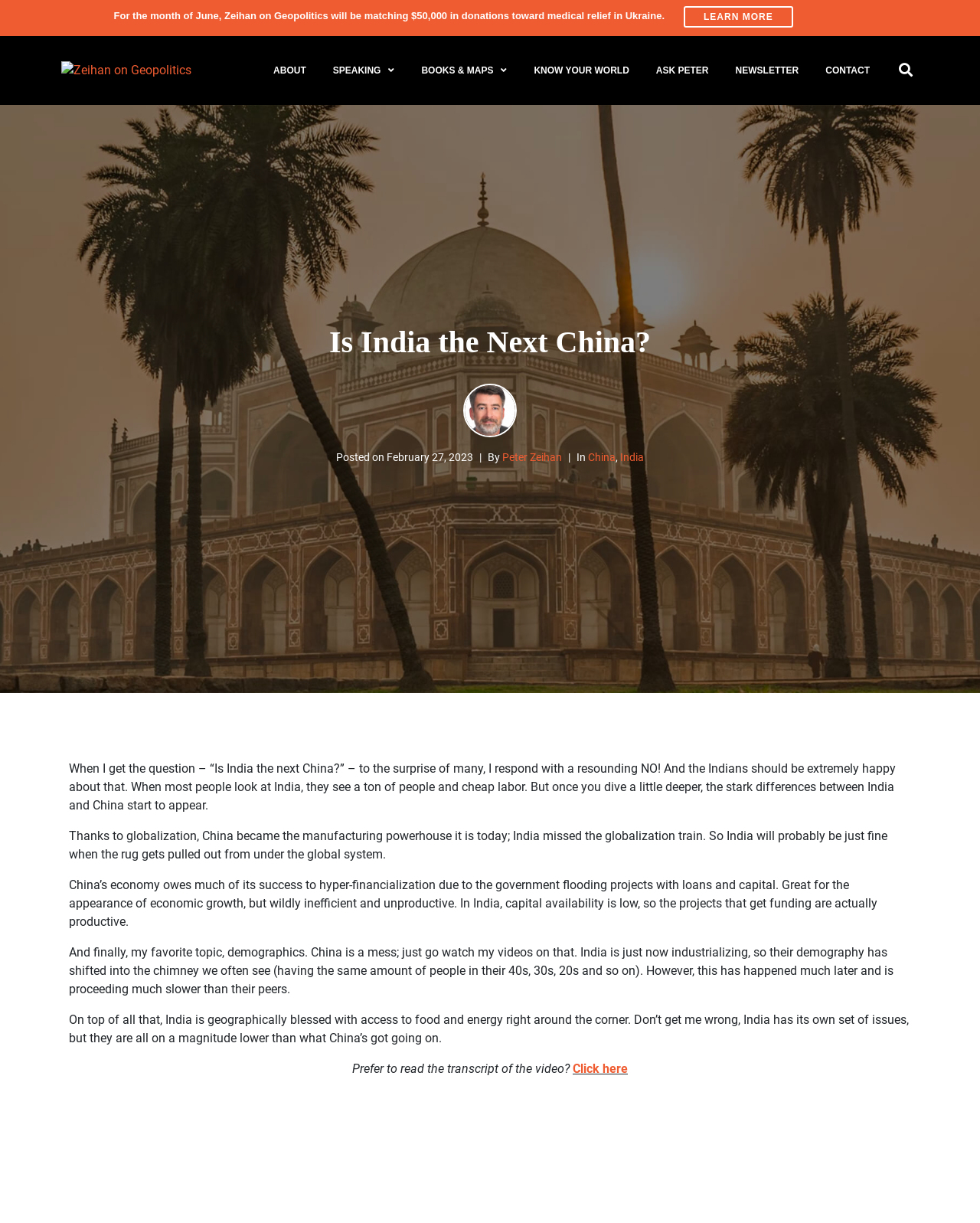Kindly provide the bounding box coordinates of the section you need to click on to fulfill the given instruction: "Read about books and maps".

[0.422, 0.044, 0.525, 0.07]